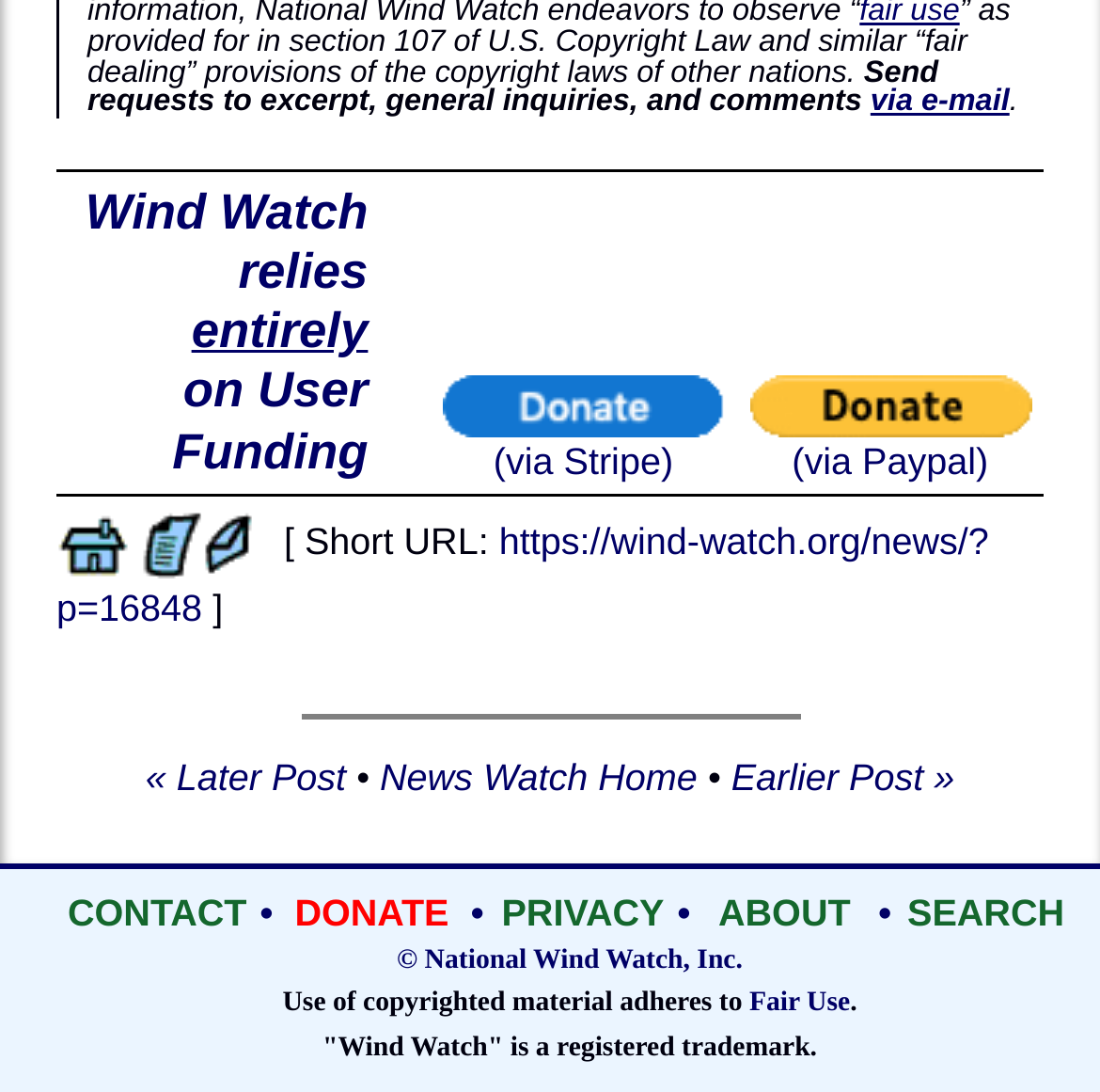Kindly determine the bounding box coordinates of the area that needs to be clicked to fulfill this instruction: "Send requests to excerpt, general inquiries, and comments via e-mail".

[0.791, 0.078, 0.918, 0.109]